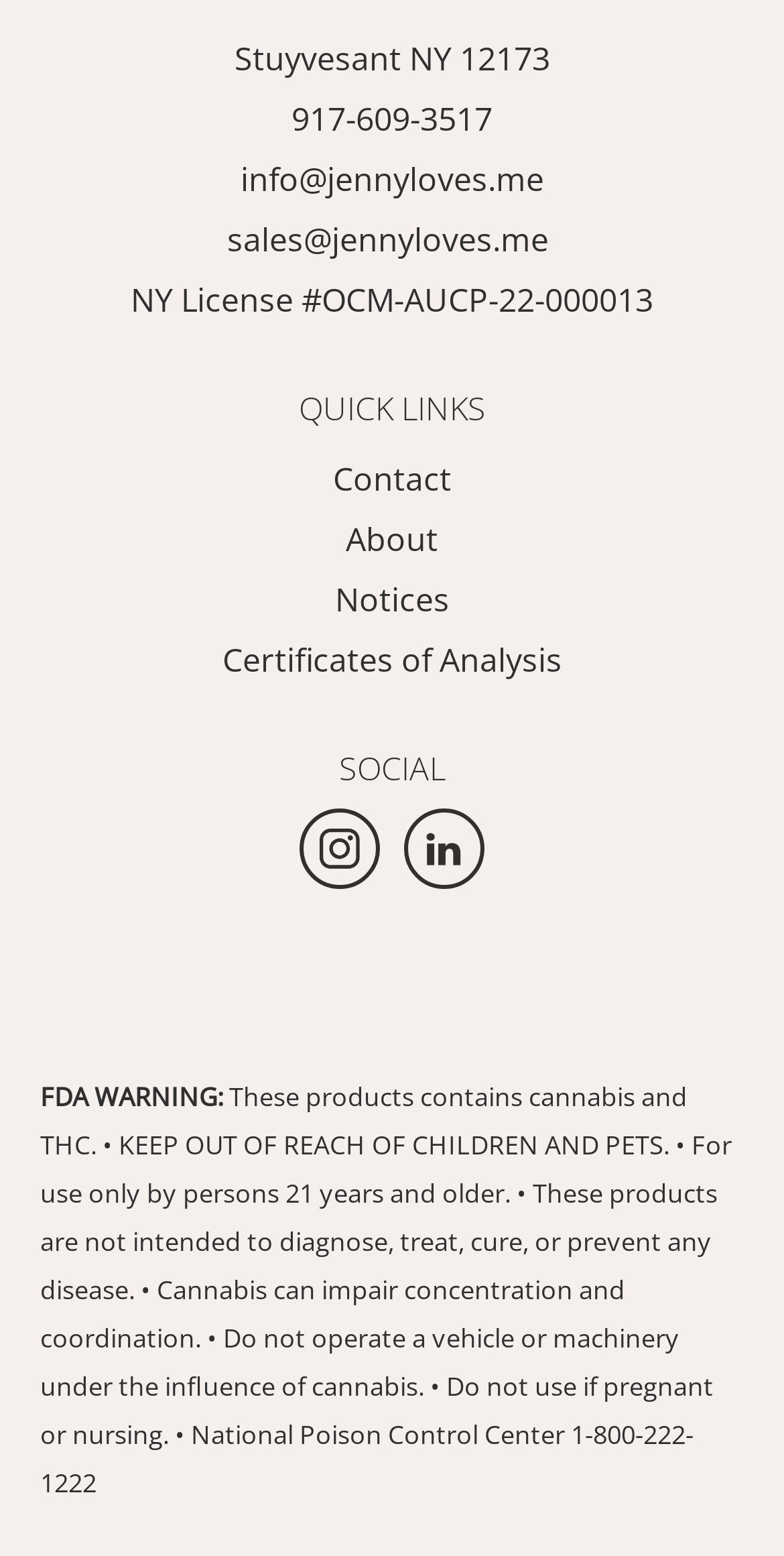Identify the bounding box for the UI element described as: "Notices". The coordinates should be four float numbers between 0 and 1, i.e., [left, top, right, bottom].

[0.427, 0.371, 0.573, 0.4]